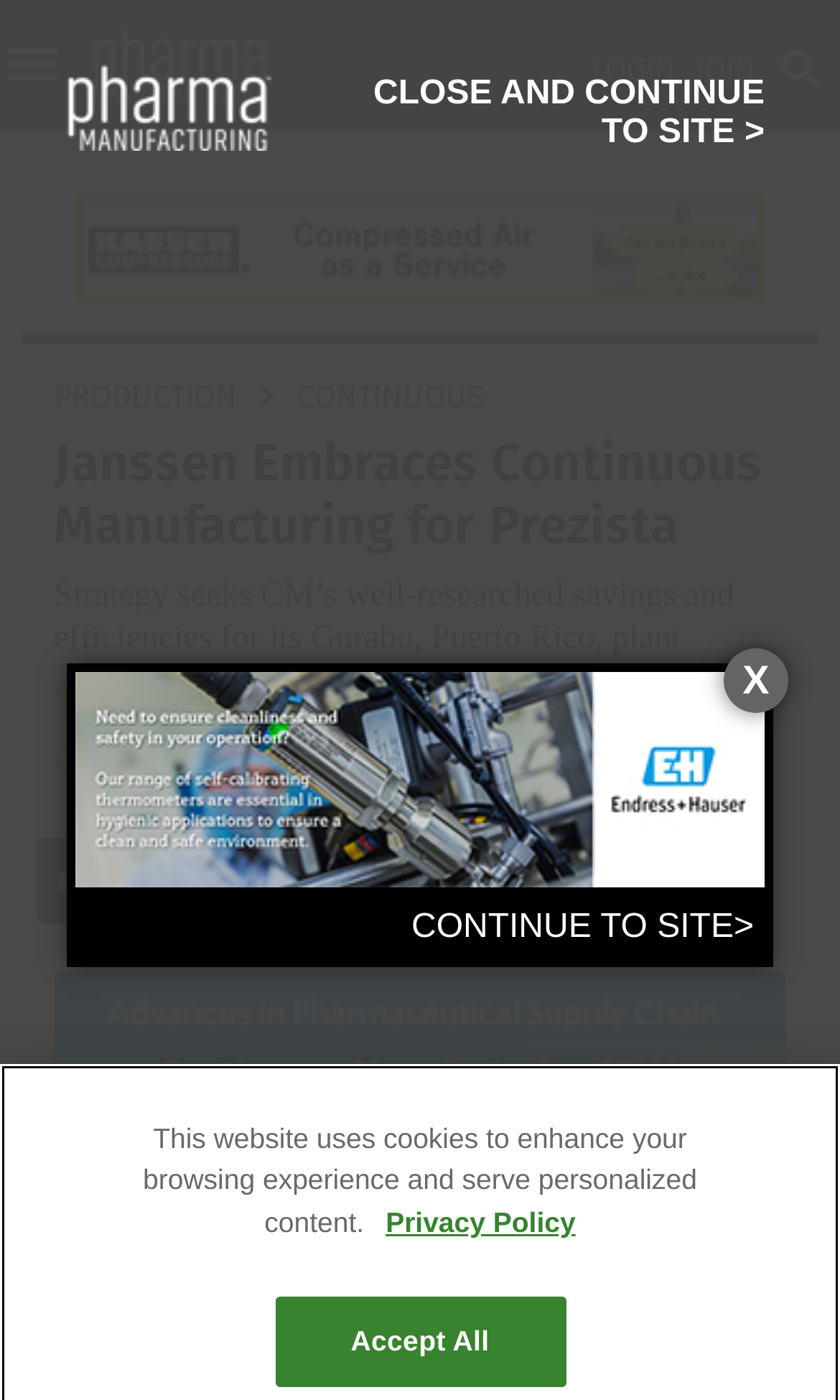Analyze the image and deliver a detailed answer to the question: What is the topic of the article?

The topic of the article can be determined by looking at the title of the article, which mentions 'Janssen Embraces Continuous Manufacturing for Prezista'. This suggests that the article is about continuous manufacturing in the context of Prezista.